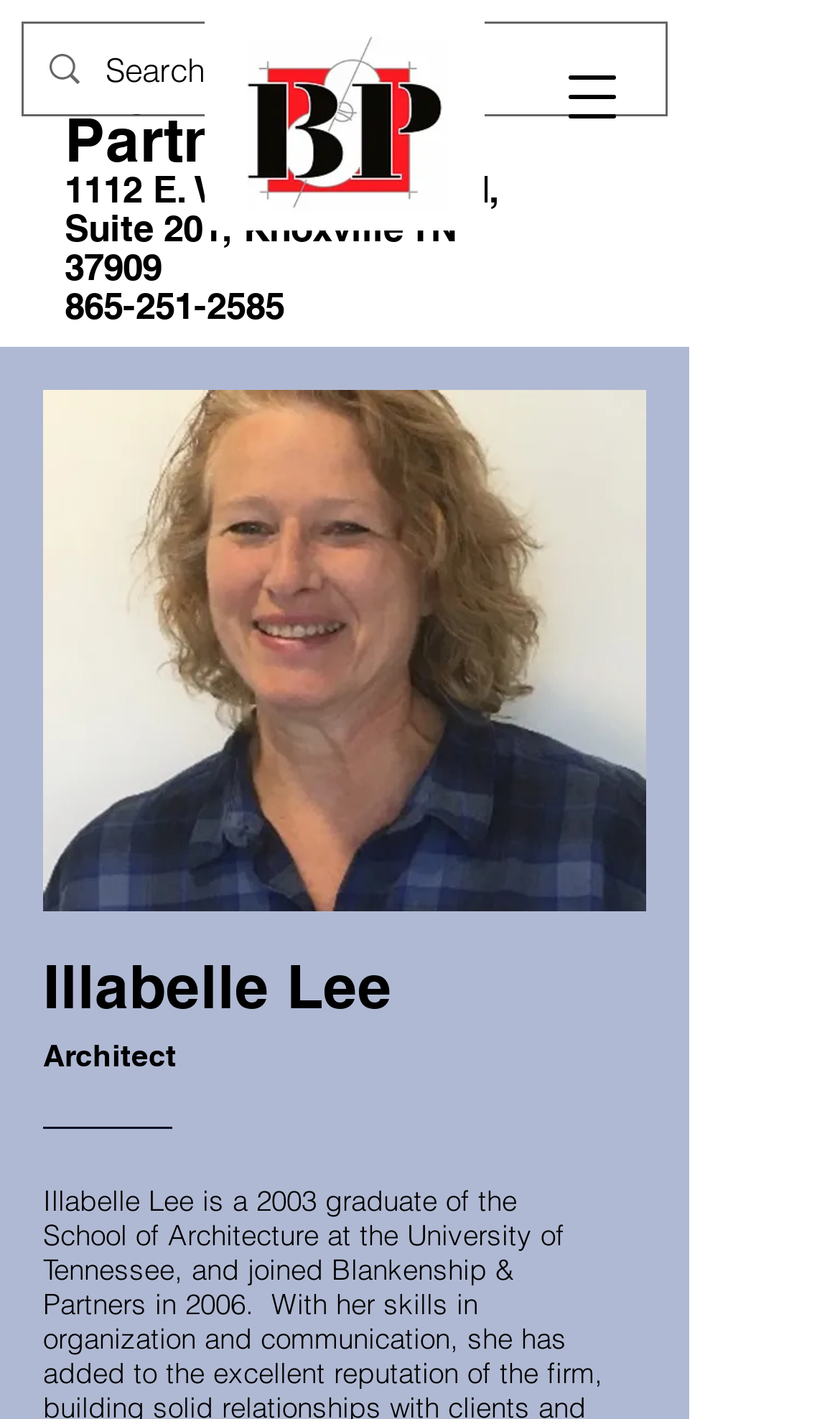What is the profession of Illabelle Lee?
Provide a one-word or short-phrase answer based on the image.

Architect